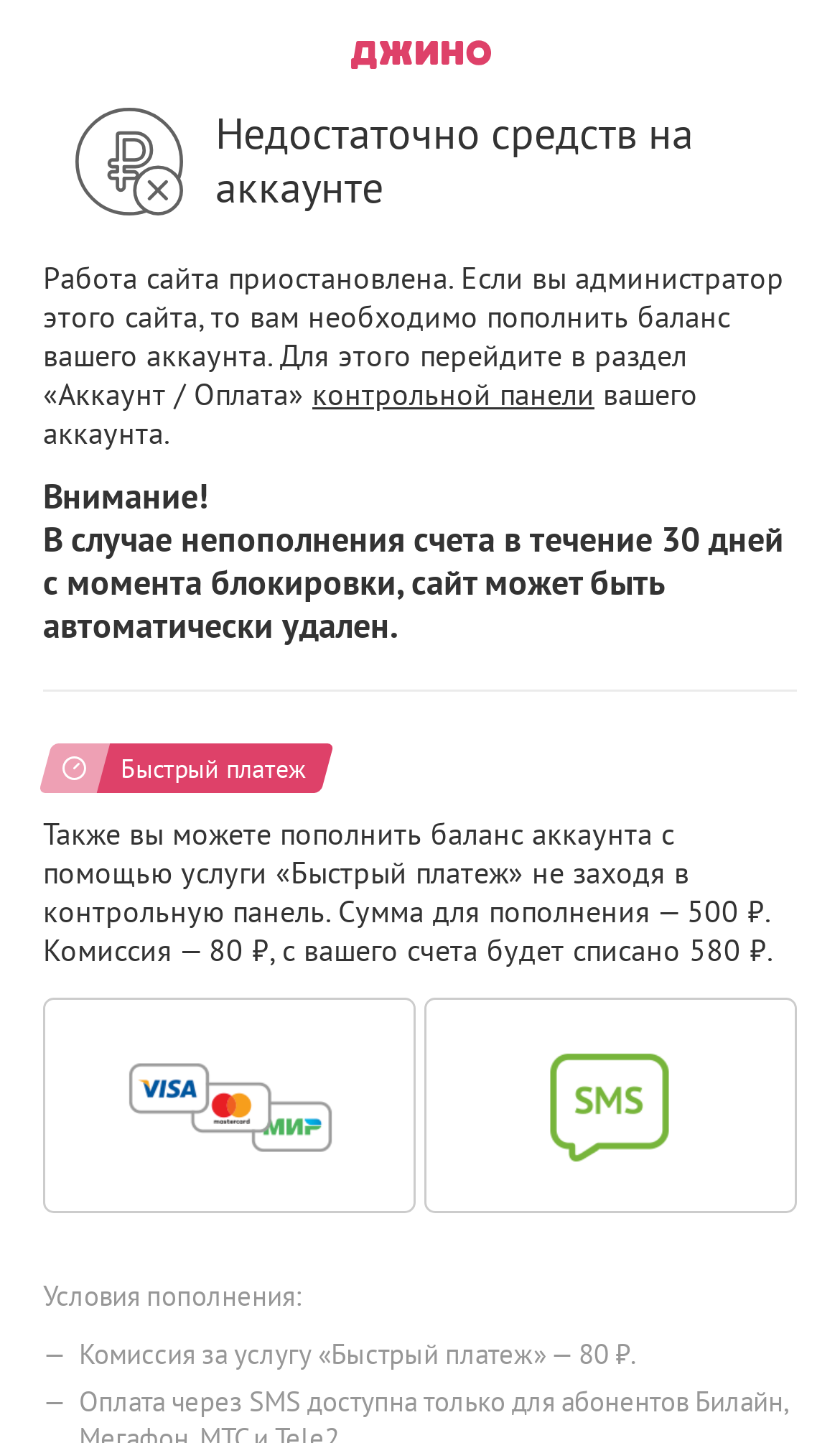How much is the commission for the 'Быстрый платеж' service?
Based on the visual content, answer with a single word or a brief phrase.

80 ₽